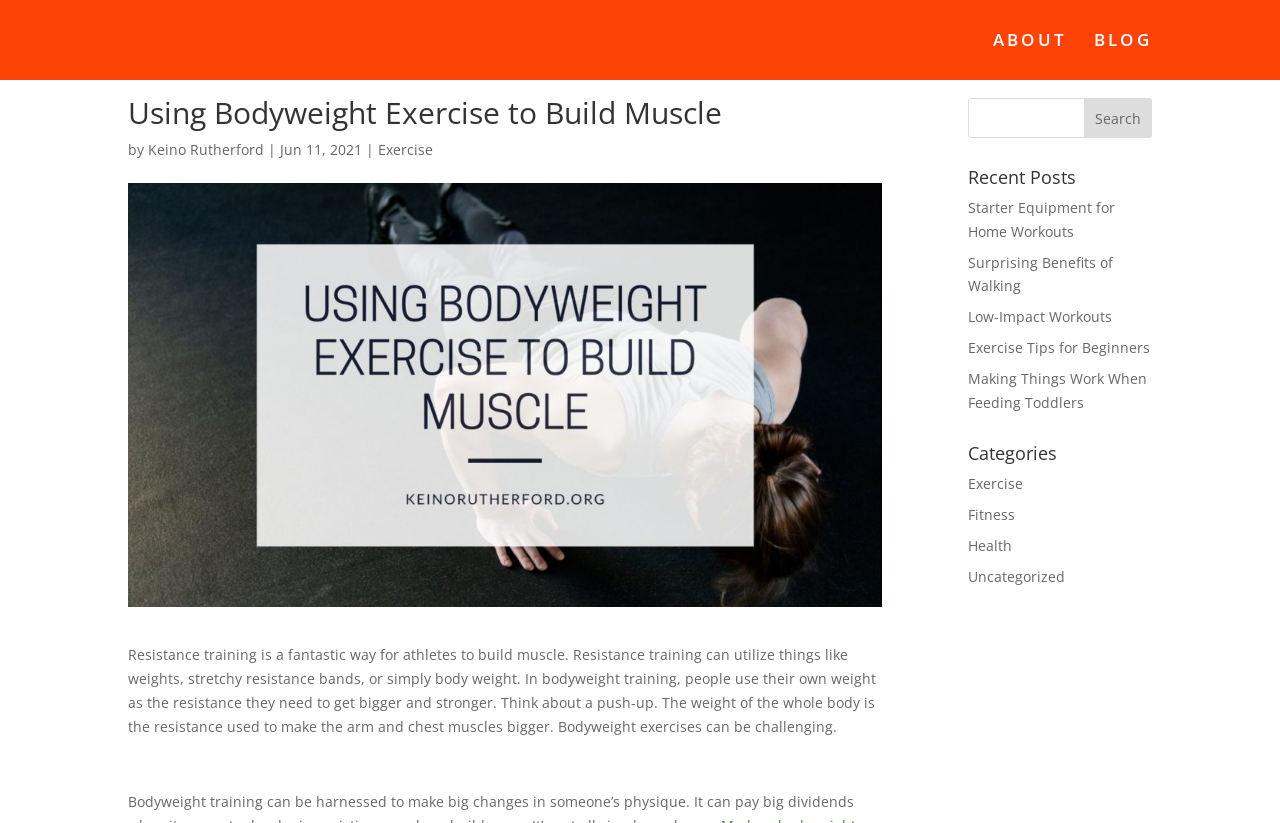Find the bounding box coordinates of the clickable element required to execute the following instruction: "Learn about the benefits of walking". Provide the coordinates as four float numbers between 0 and 1, i.e., [left, top, right, bottom].

[0.756, 0.307, 0.87, 0.359]